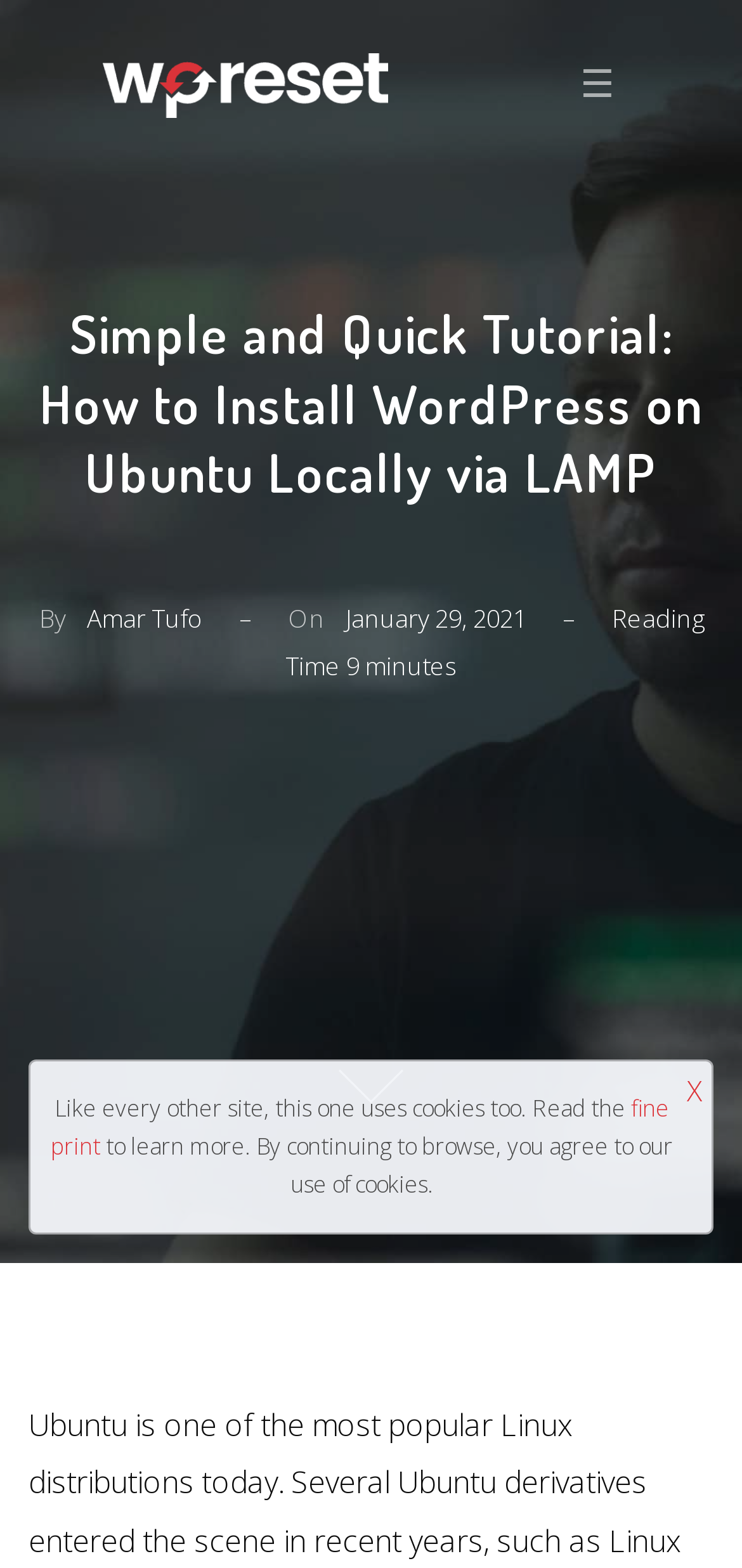What is the website's logo?
Please provide a full and detailed response to the question.

The website's logo can be found in the top-left corner of the webpage, which is an image with the text 'WP Reset'.